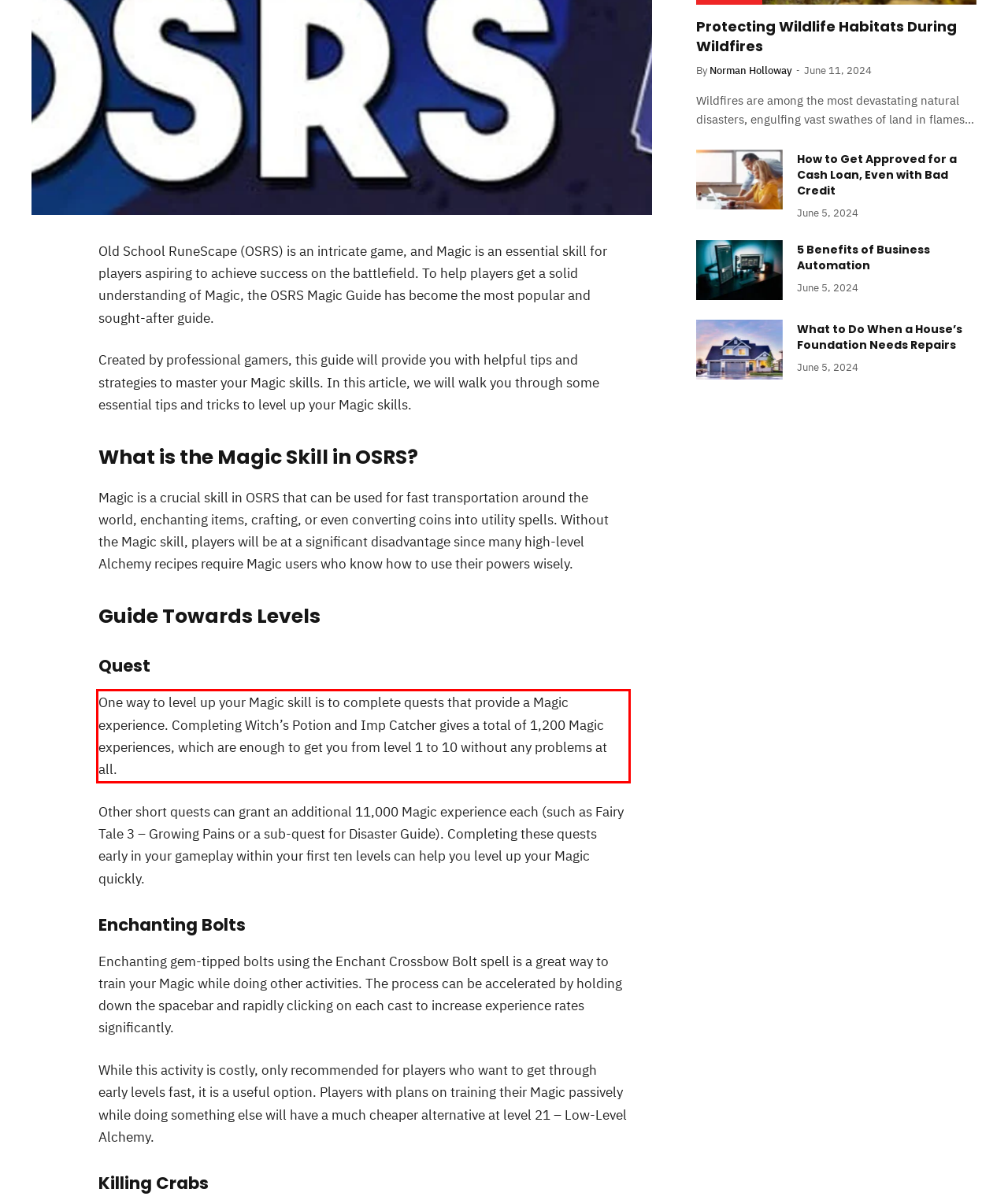Examine the webpage screenshot and use OCR to obtain the text inside the red bounding box.

One way to level up your Magic skill is to complete quests that provide a Magic experience. Completing Witch’s Potion and Imp Catcher gives a total of 1,200 Magic experiences, which are enough to get you from level 1 to 10 without any problems at all.